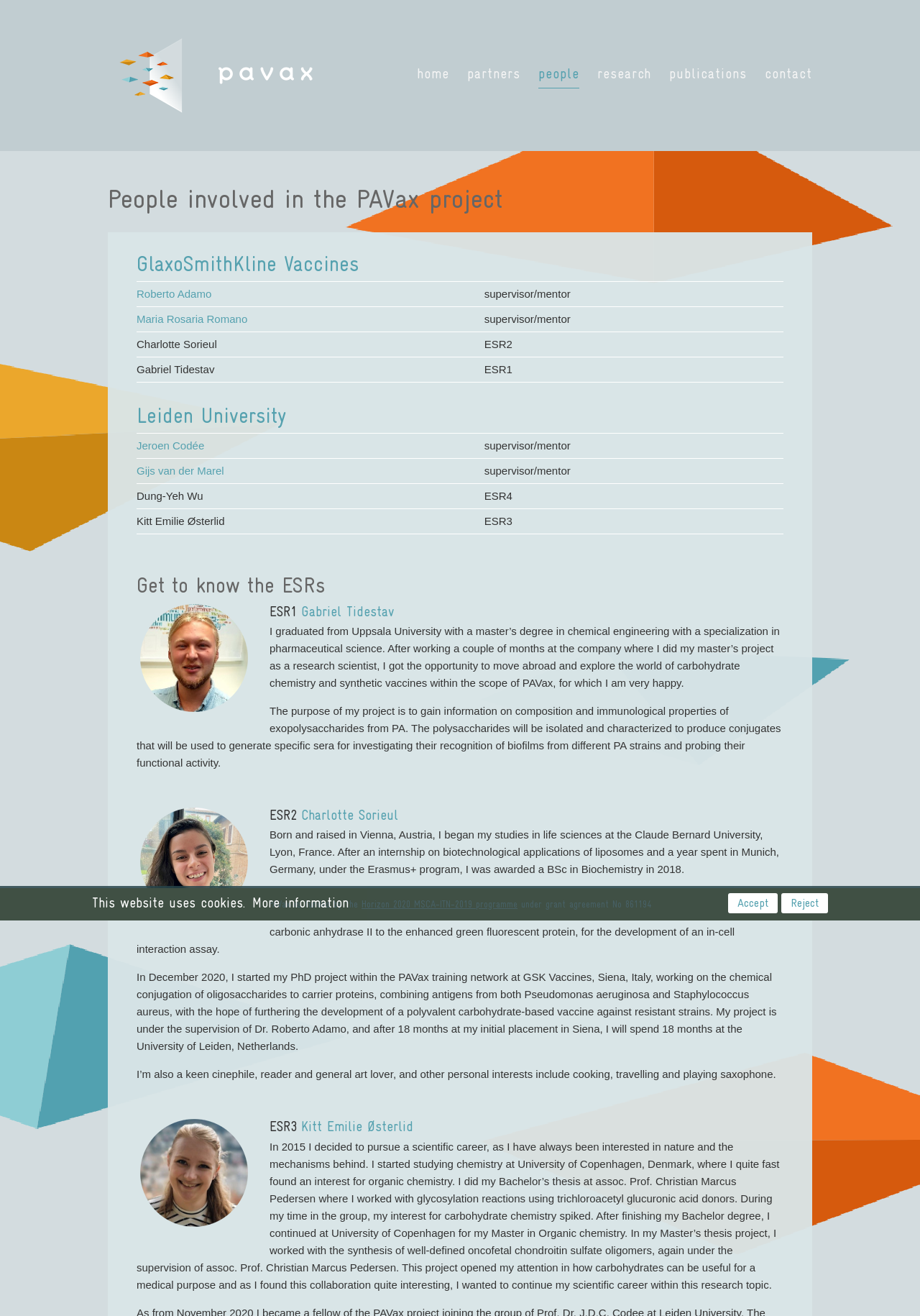How many ESRs are mentioned on this webpage?
Can you offer a detailed and complete answer to this question?

I counted the number of ESRs mentioned in the section 'Get to know the ESRs', and there are four ESRs, namely Gabriel Tidestav, Charlotte Sorieul, Kitt Emilie Østerlid, and Maria Rosaria Romano.